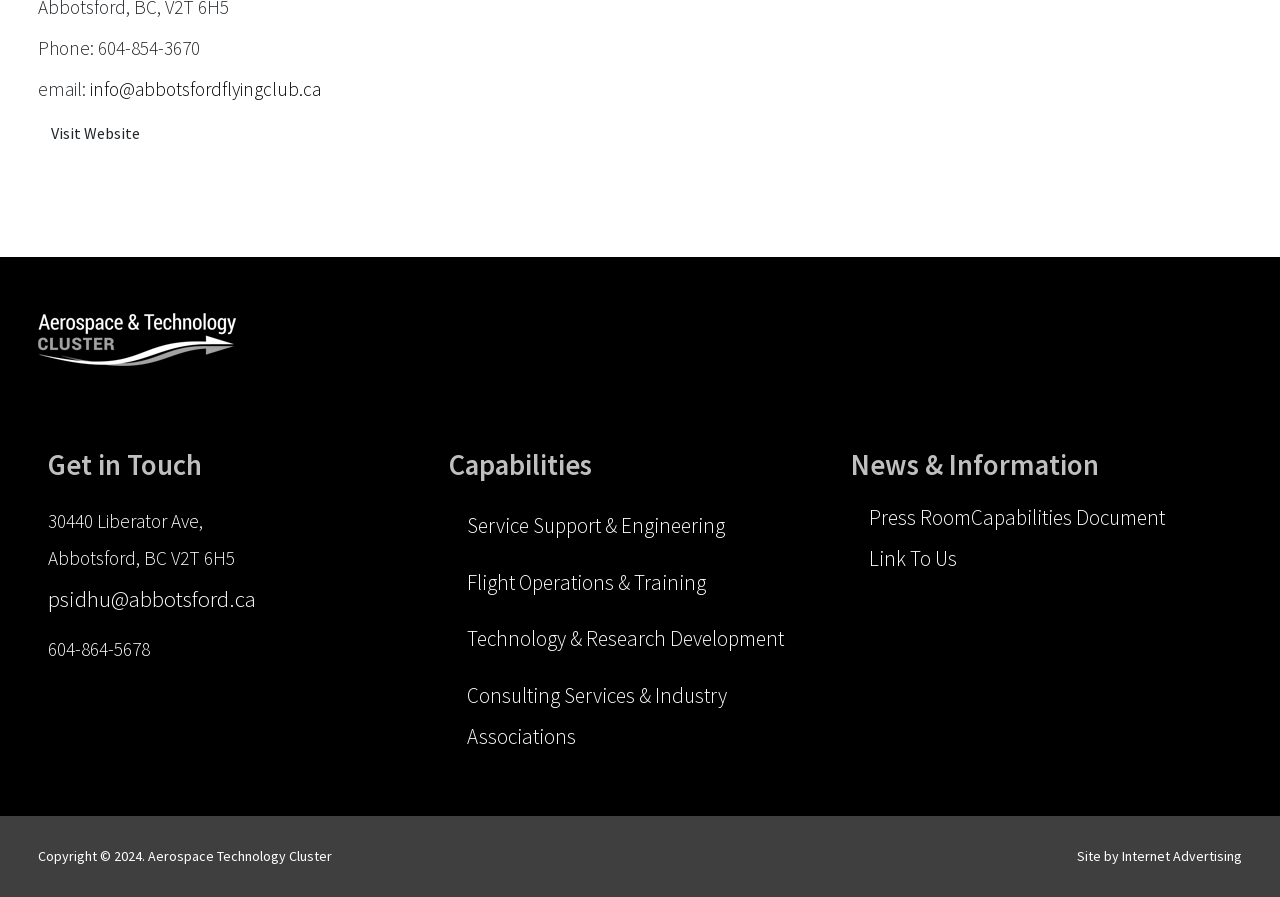What is the address of the Abbotsford Flying Club?
Using the image, provide a detailed and thorough answer to the question.

The address can be found in the 'Get in Touch' section of the webpage, where it is displayed as '30440 Liberator Ave, Abbotsford, BC V2T 6H5'.